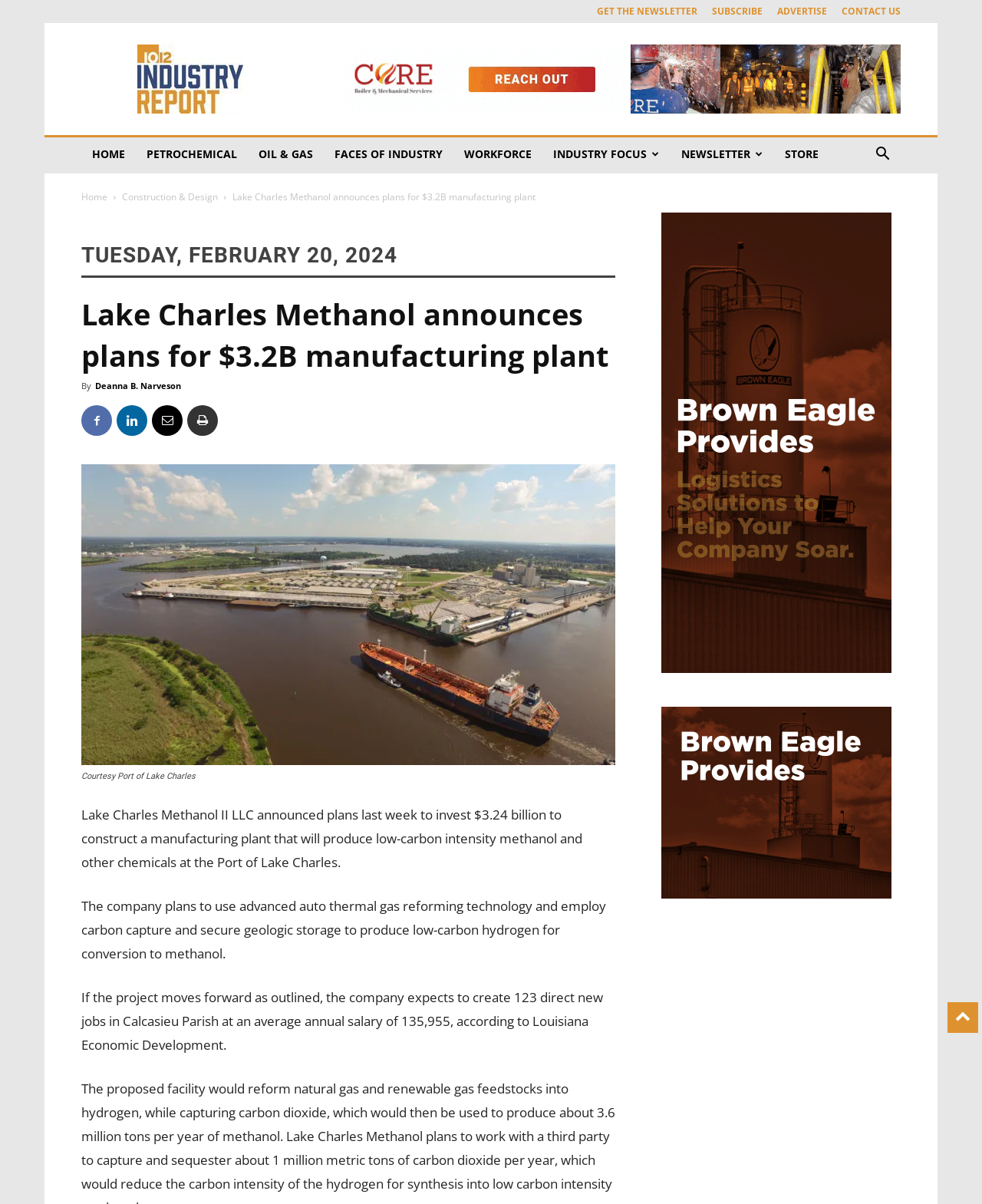Please specify the bounding box coordinates in the format (top-left x, top-left y, bottom-right x, bottom-right y), with values ranging from 0 to 1. Identify the bounding box for the UI component described as follows: Deanna B. Narveson

[0.097, 0.315, 0.184, 0.325]